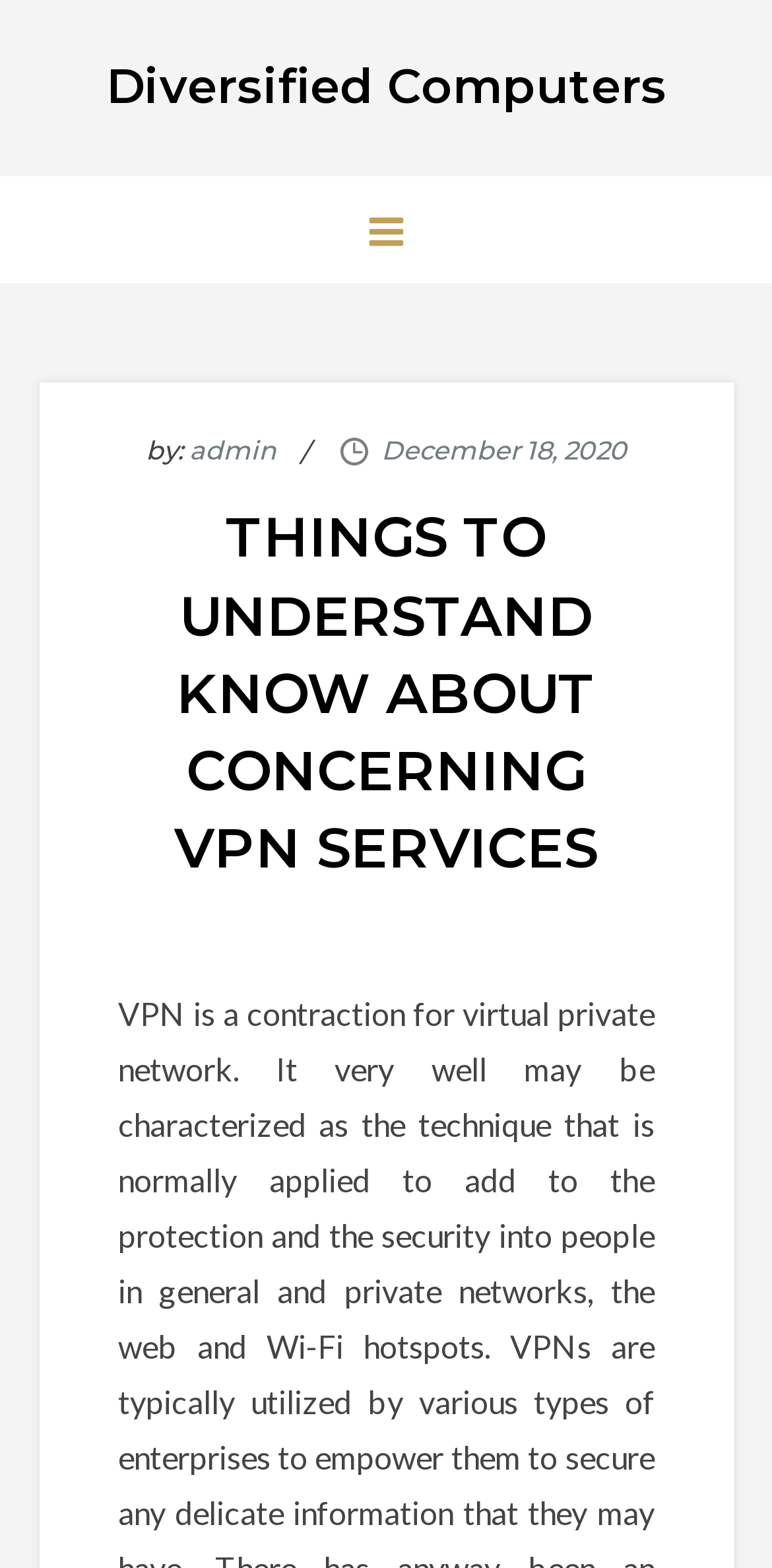Who is the author of the article?
Based on the visual content, answer with a single word or a brief phrase.

admin